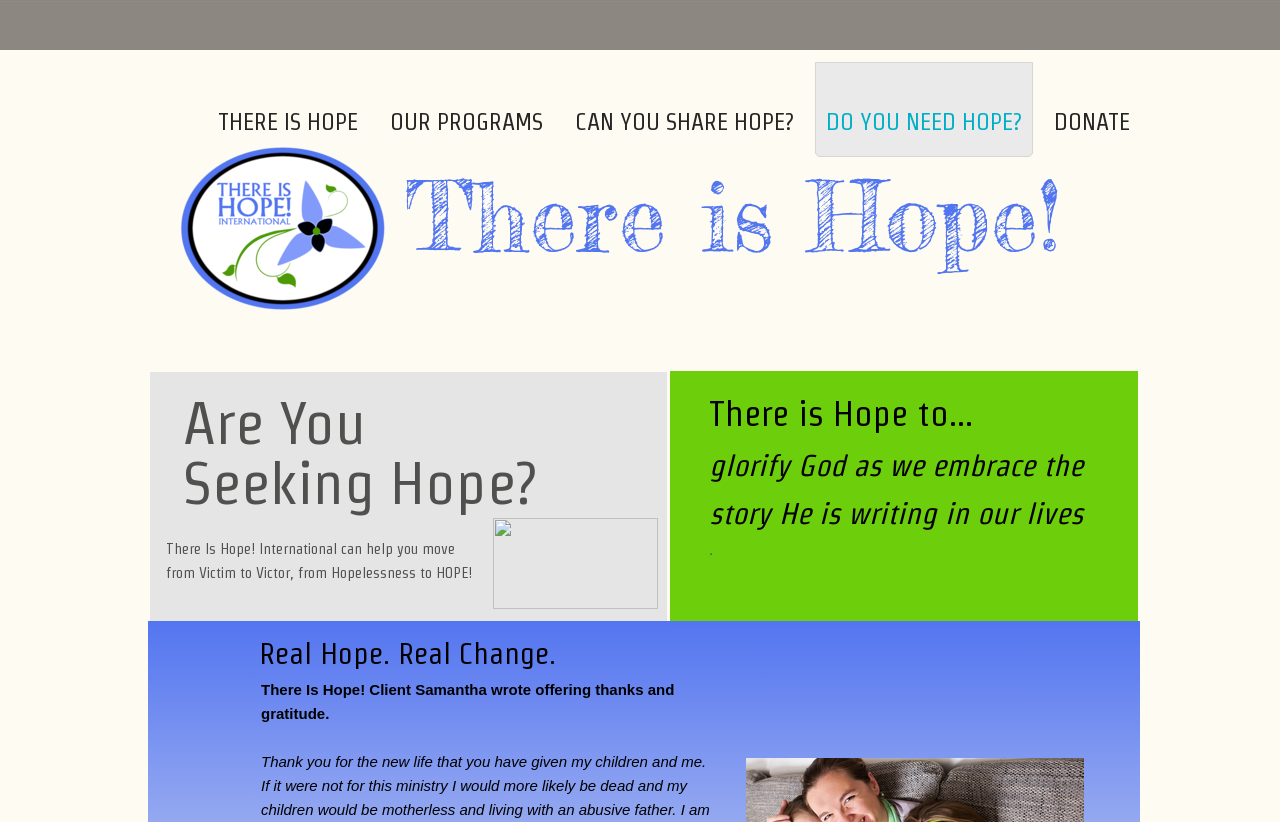What is the purpose of the image above the 'There is Hope!' heading?
Based on the image, give a concise answer in the form of a single word or short phrase.

To illustrate hope